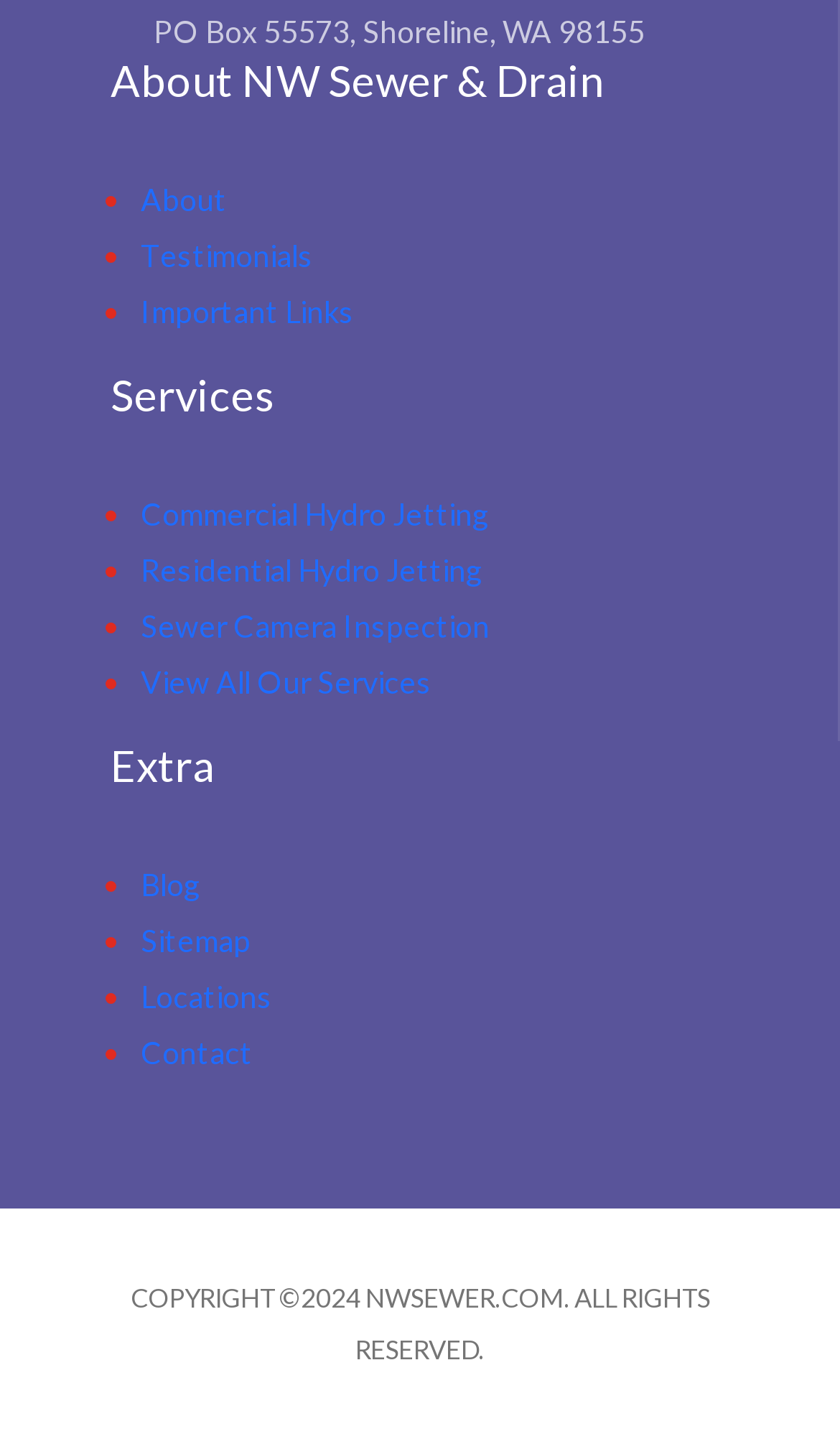Can you find the bounding box coordinates for the element that needs to be clicked to execute this instruction: "read Blog"? The coordinates should be given as four float numbers between 0 and 1, i.e., [left, top, right, bottom].

[0.167, 0.601, 0.239, 0.627]